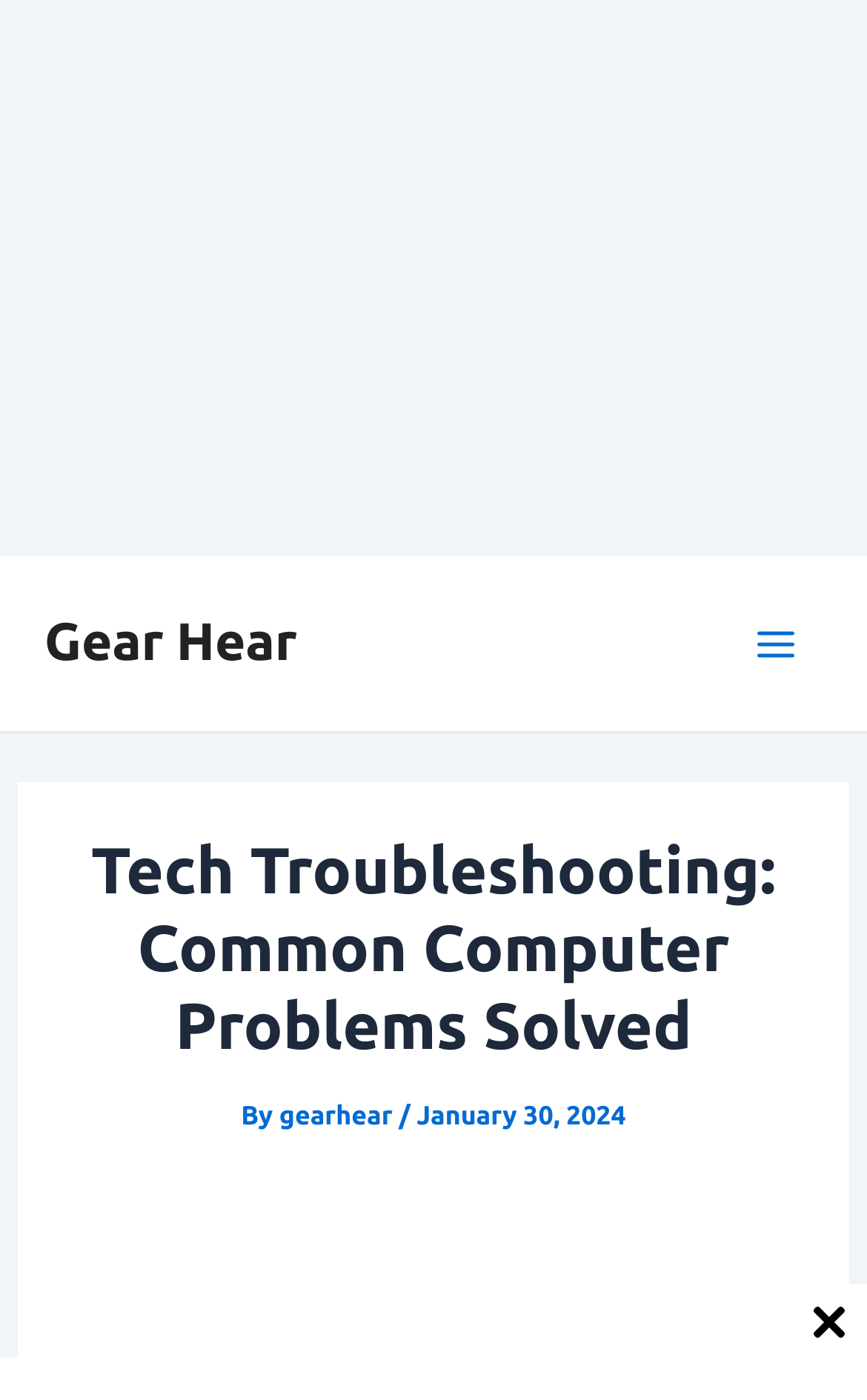Answer the question with a single word or phrase: 
What is the date of the article?

January 30, 2024